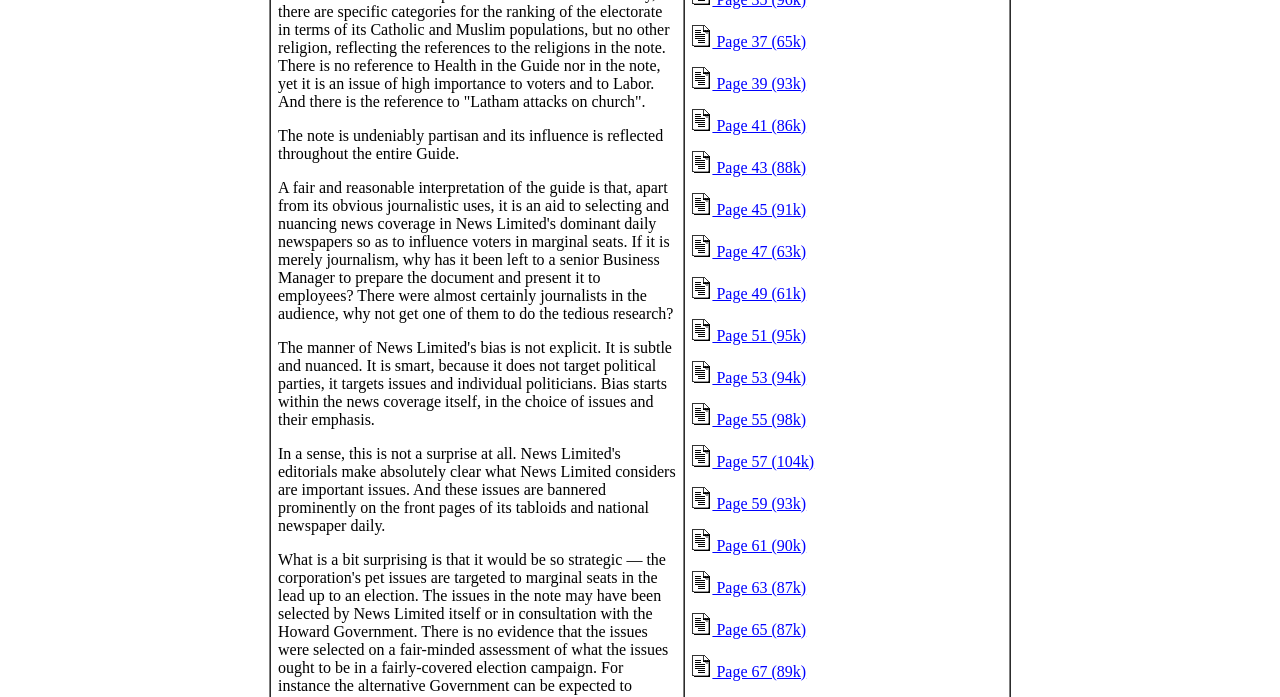Given the element description, predict the bounding box coordinates in the format (top-left x, top-left y, bottom-right x, bottom-right y), using floating point numbers between 0 and 1: Page 47 (63k)

[0.541, 0.349, 0.63, 0.373]